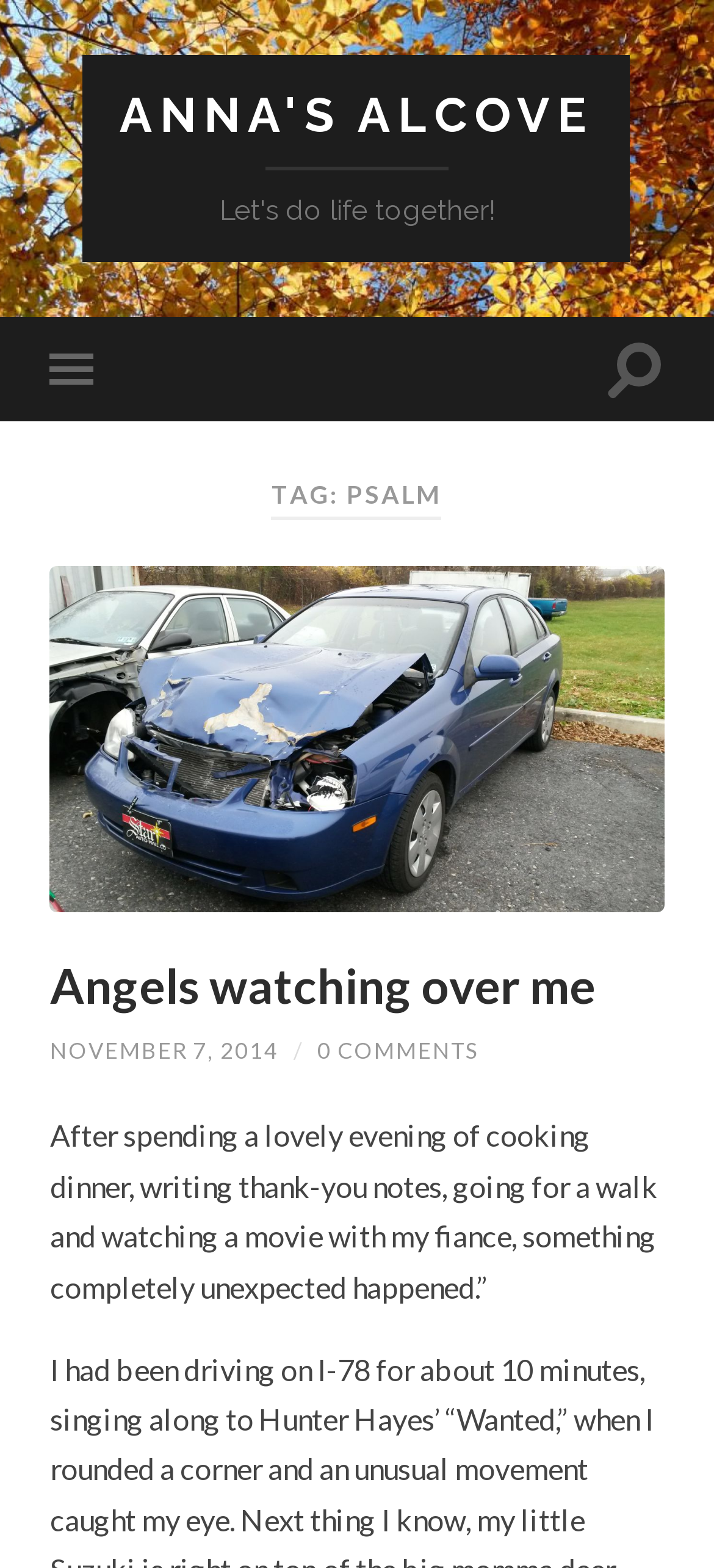Refer to the image and provide a thorough answer to this question:
How many comments does the post have?

The number of comments can be determined by looking at the link element with the text '0 COMMENTS' which is located below the post date.